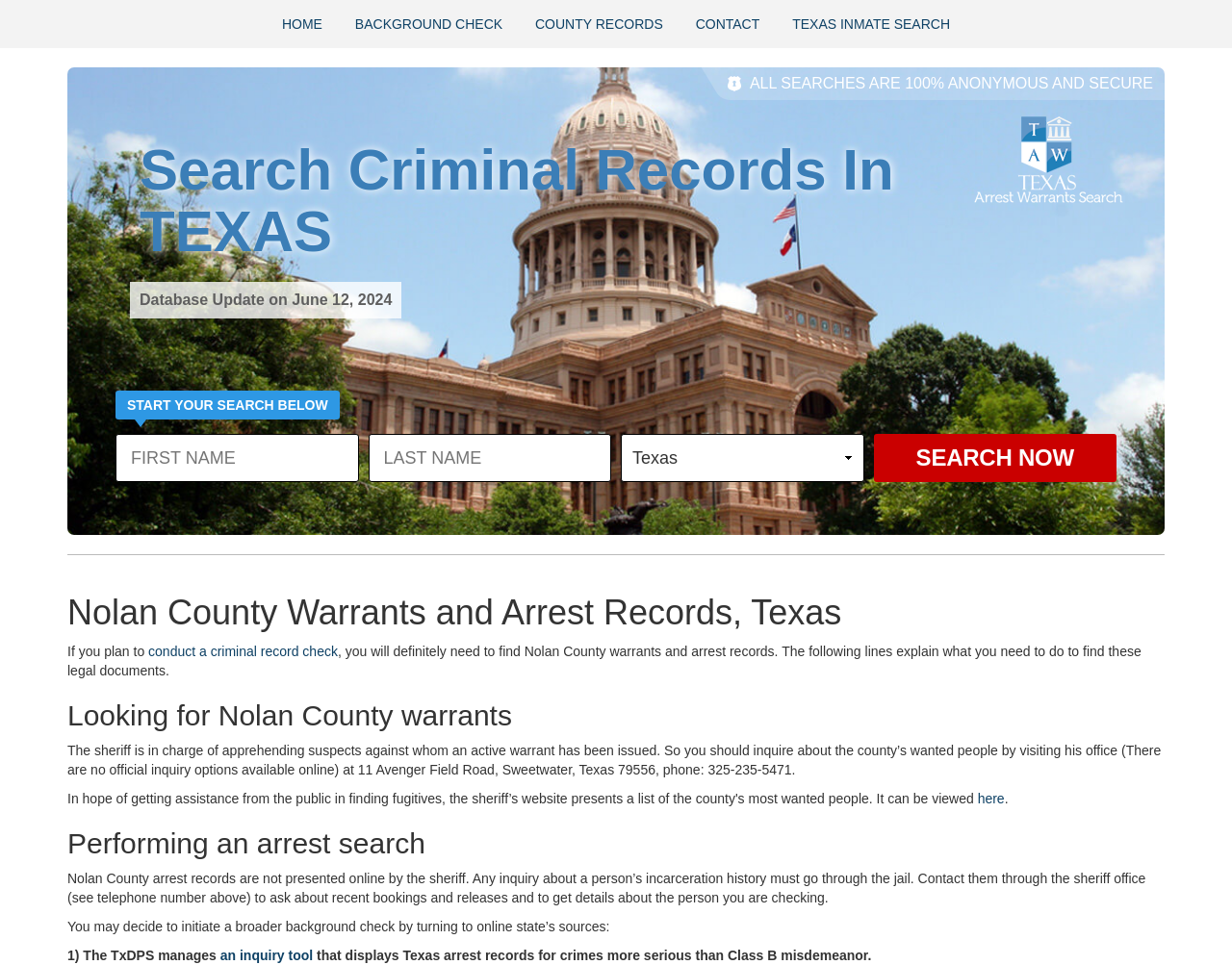Where can I find Nolan County warrants?
Please provide an in-depth and detailed response to the question.

According to the webpage, Nolan County warrants can be found by visiting the sheriff's office at 11 Avenger Field Road, Sweetwater, Texas 79556, or by calling them at 325-235-5471. There are no official online inquiry options available.